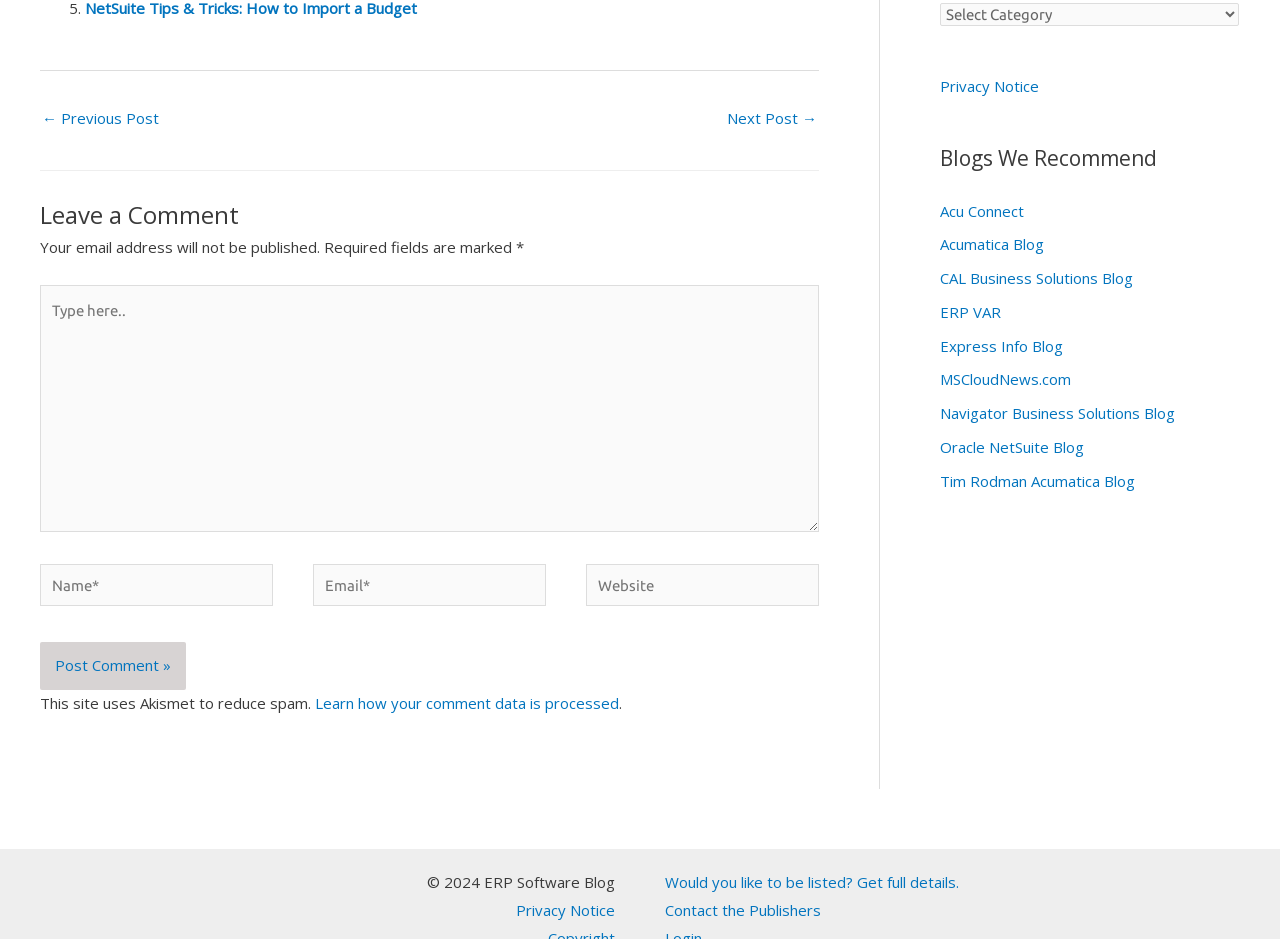Identify the bounding box coordinates of the clickable region required to complete the instruction: "Leave a comment". The coordinates should be given as four float numbers within the range of 0 and 1, i.e., [left, top, right, bottom].

[0.031, 0.182, 0.64, 0.25]